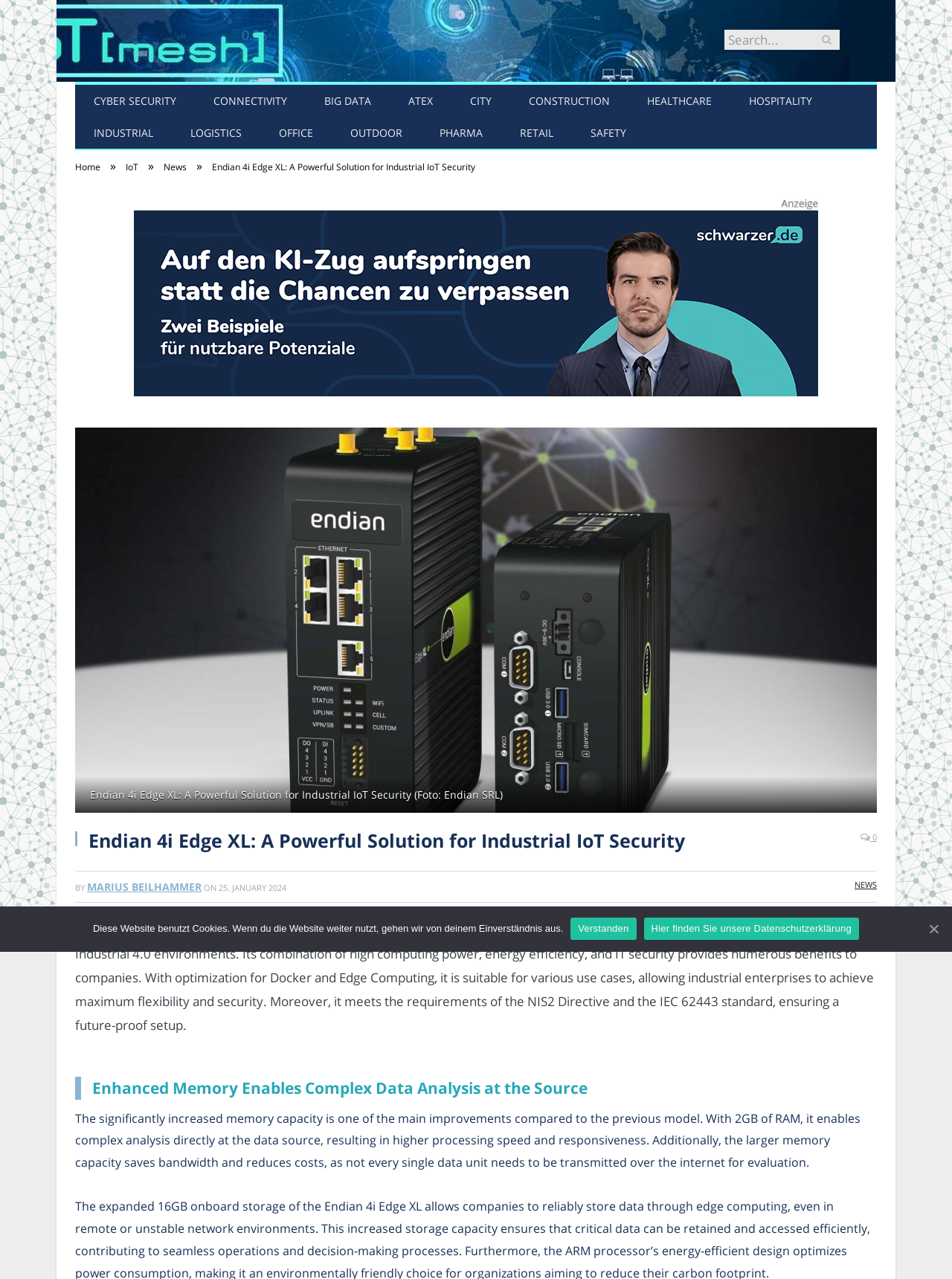What is the author of the article?
Answer with a single word or short phrase according to what you see in the image.

MARIUS BEILHAMMER